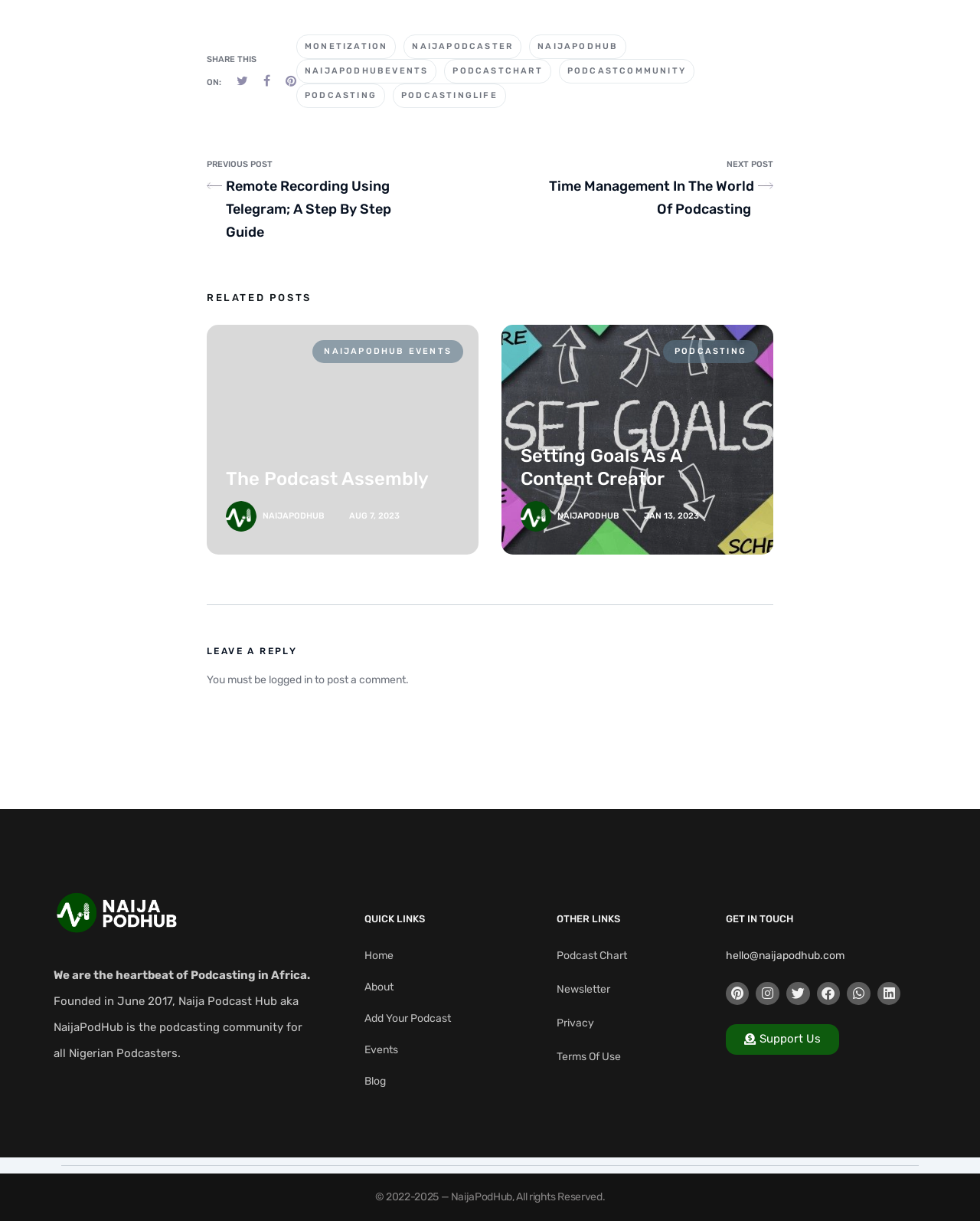Using the format (top-left x, top-left y, bottom-right x, bottom-right y), provide the bounding box coordinates for the described UI element. All values should be floating point numbers between 0 and 1: Add your Podcast

[0.372, 0.825, 0.545, 0.843]